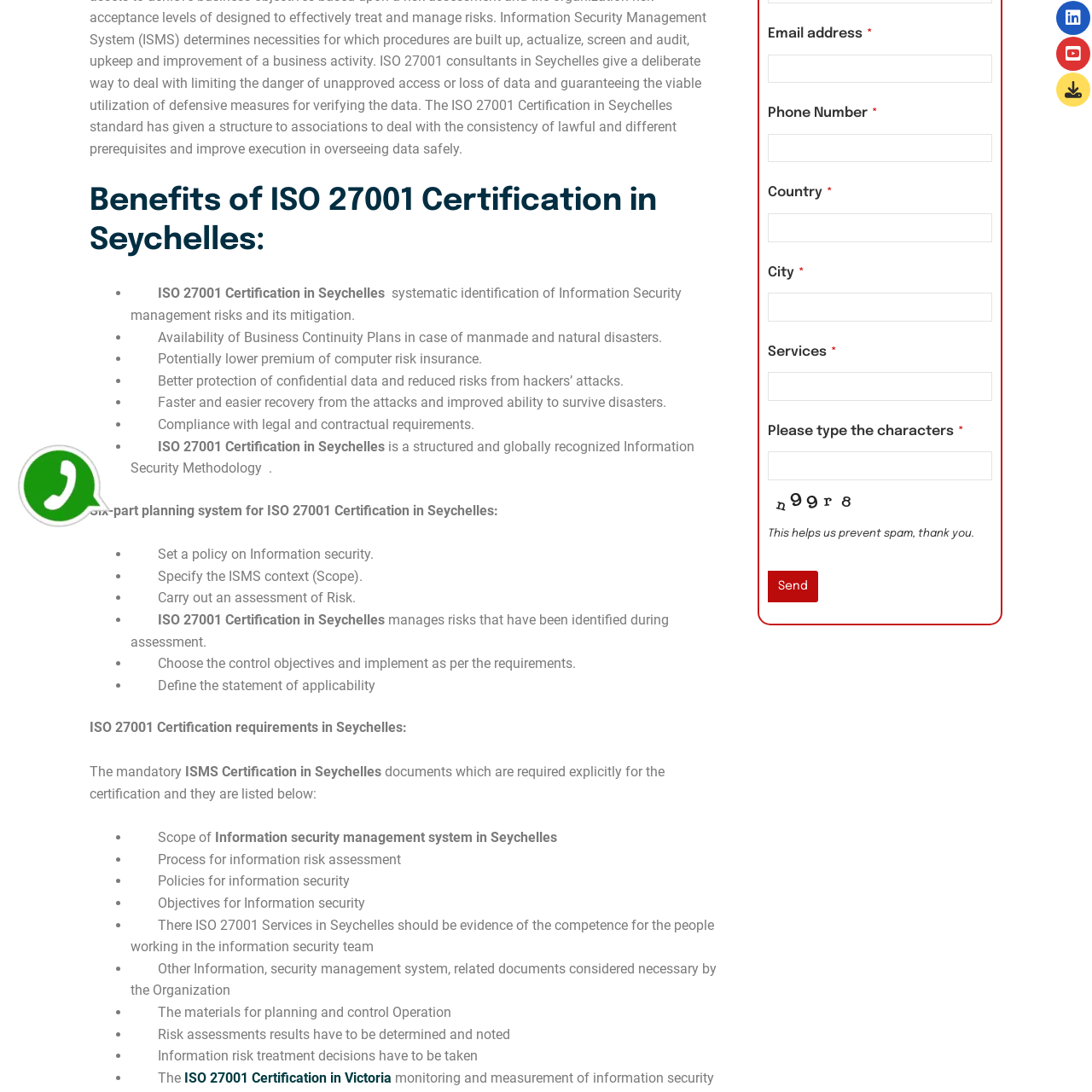Given the element description ISO 27001 Certification in Victoria, predict the bounding box coordinates for the UI element in the webpage screenshot. The format should be (top-left x, top-left y, bottom-right x, bottom-right y), and the values should be between 0 and 1.

[0.166, 0.979, 0.362, 0.994]